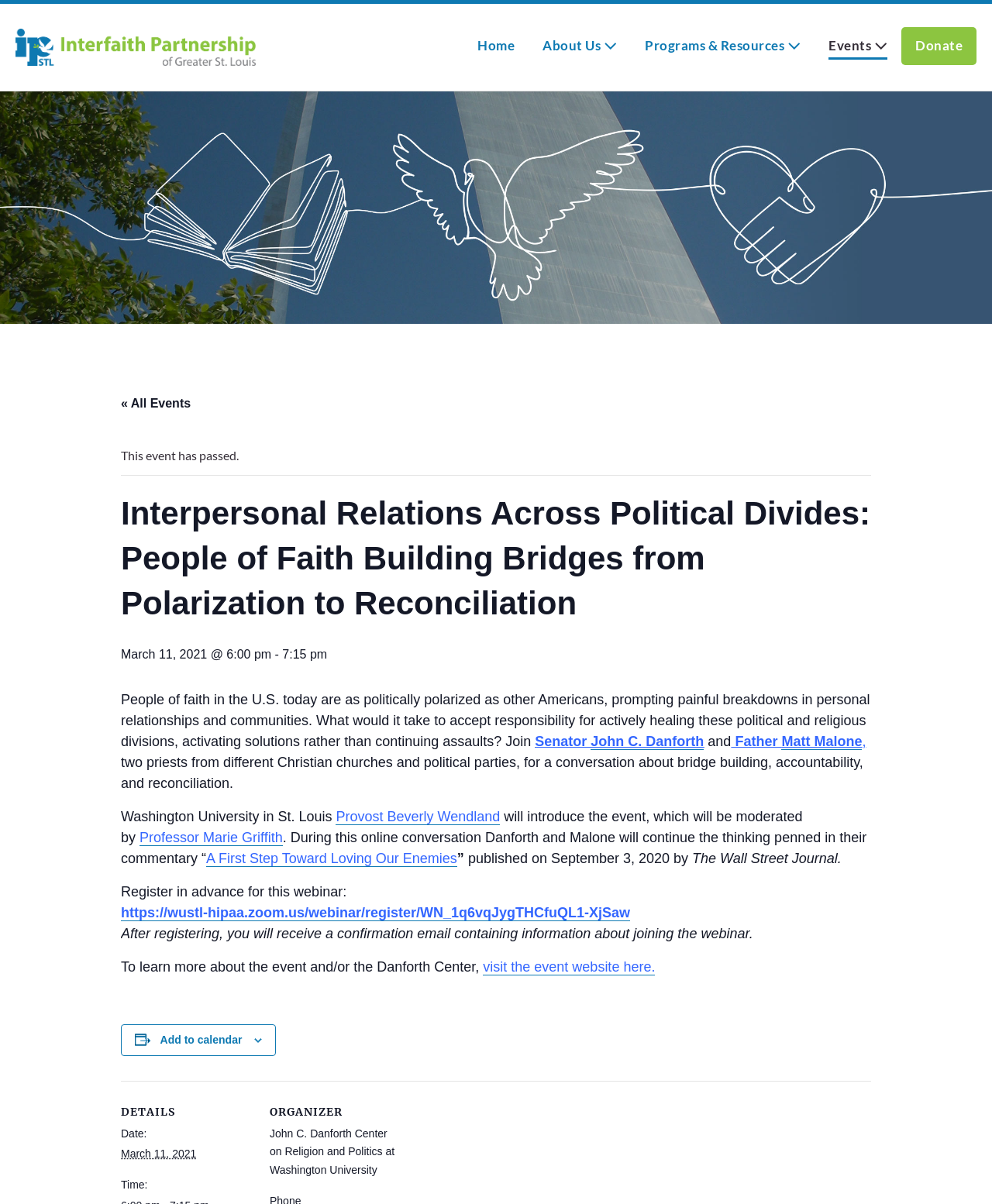Please indicate the bounding box coordinates for the clickable area to complete the following task: "Click the Contact Us link". The coordinates should be specified as four float numbers between 0 and 1, i.e., [left, top, right, bottom].

None